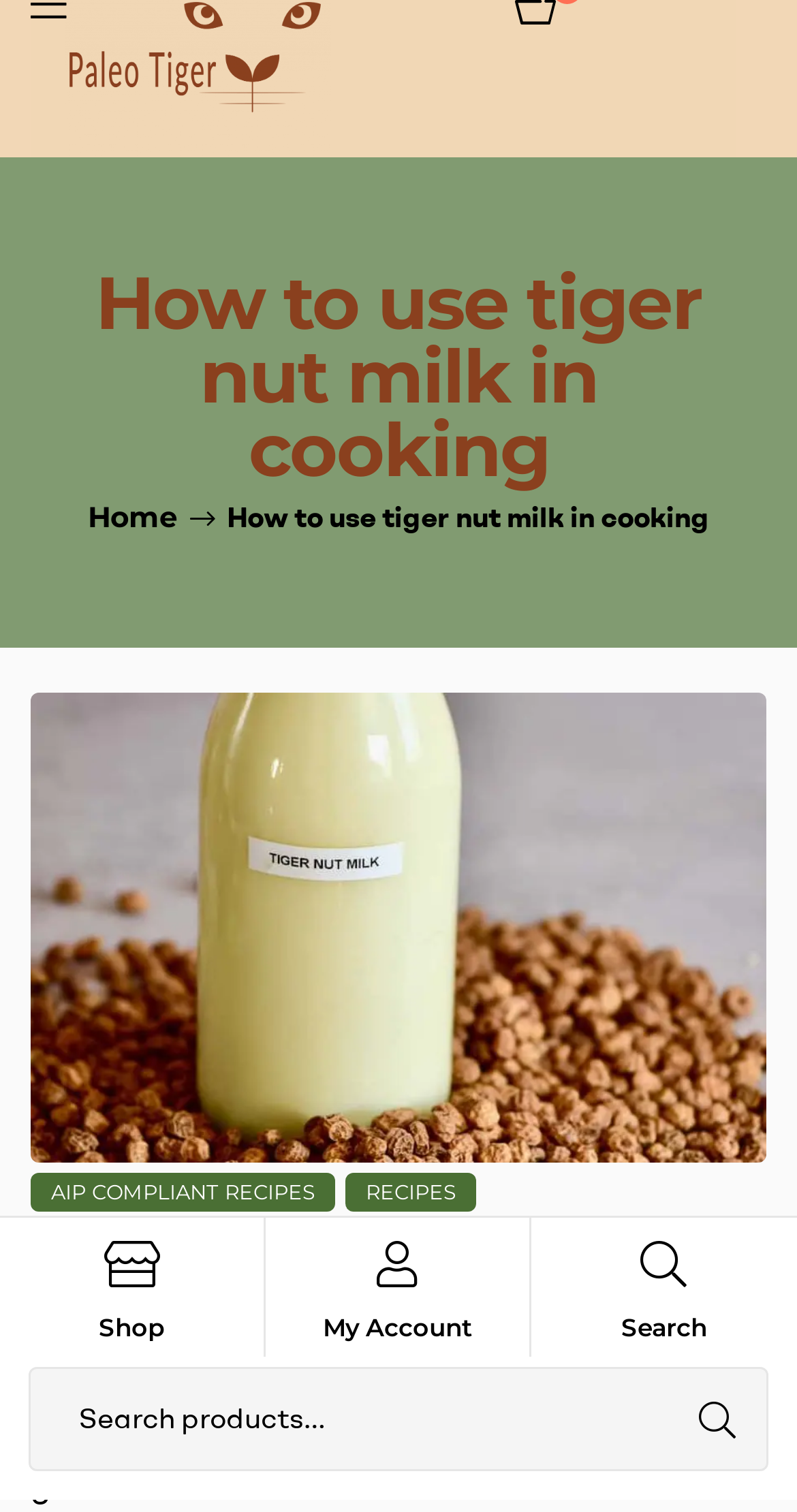Identify and generate the primary title of the webpage.

How to use tiger nut milk in cooking